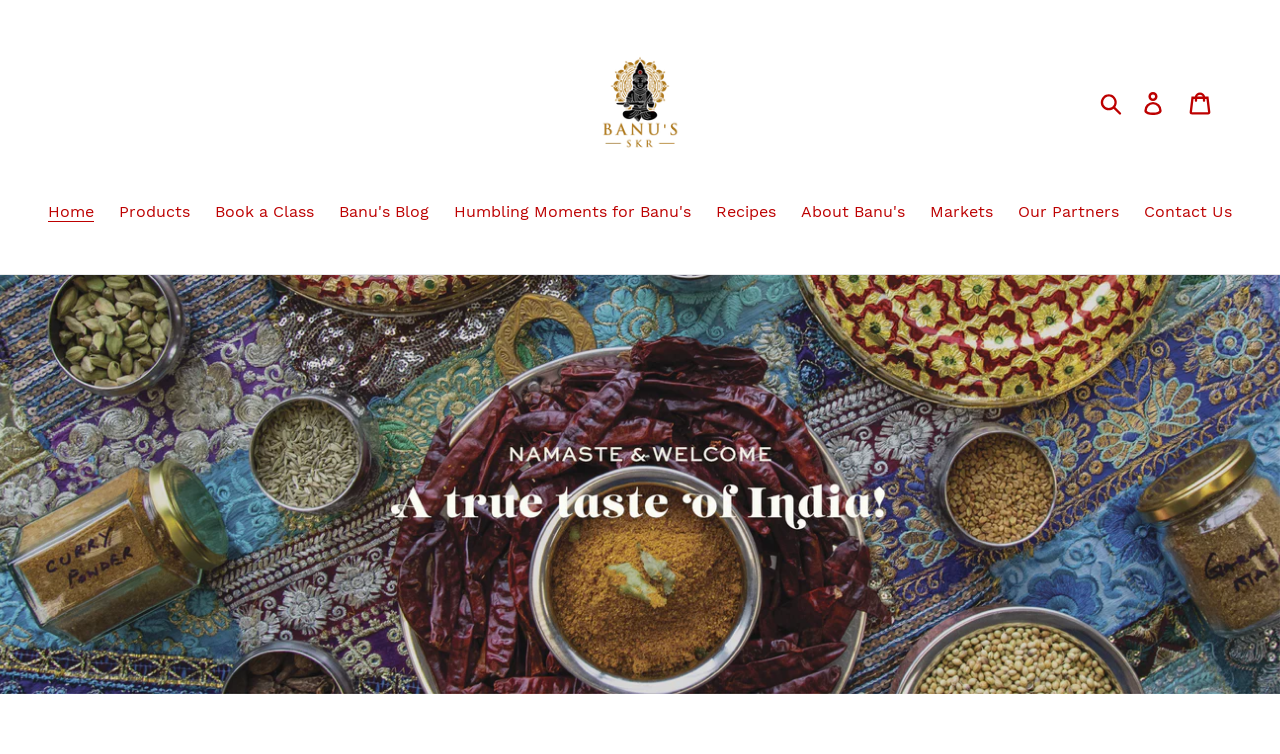Carefully examine the image and provide an in-depth answer to the question: How many main navigation links are there?

The main navigation links are located below the top banner and include links to 'Home', 'Products', 'Book a Class', 'Banu's Blog', 'Humbling Moments for Banu's', 'Recipes', 'About Banu's', 'Markets', and 'Contact Us'. There are 9 links in total.